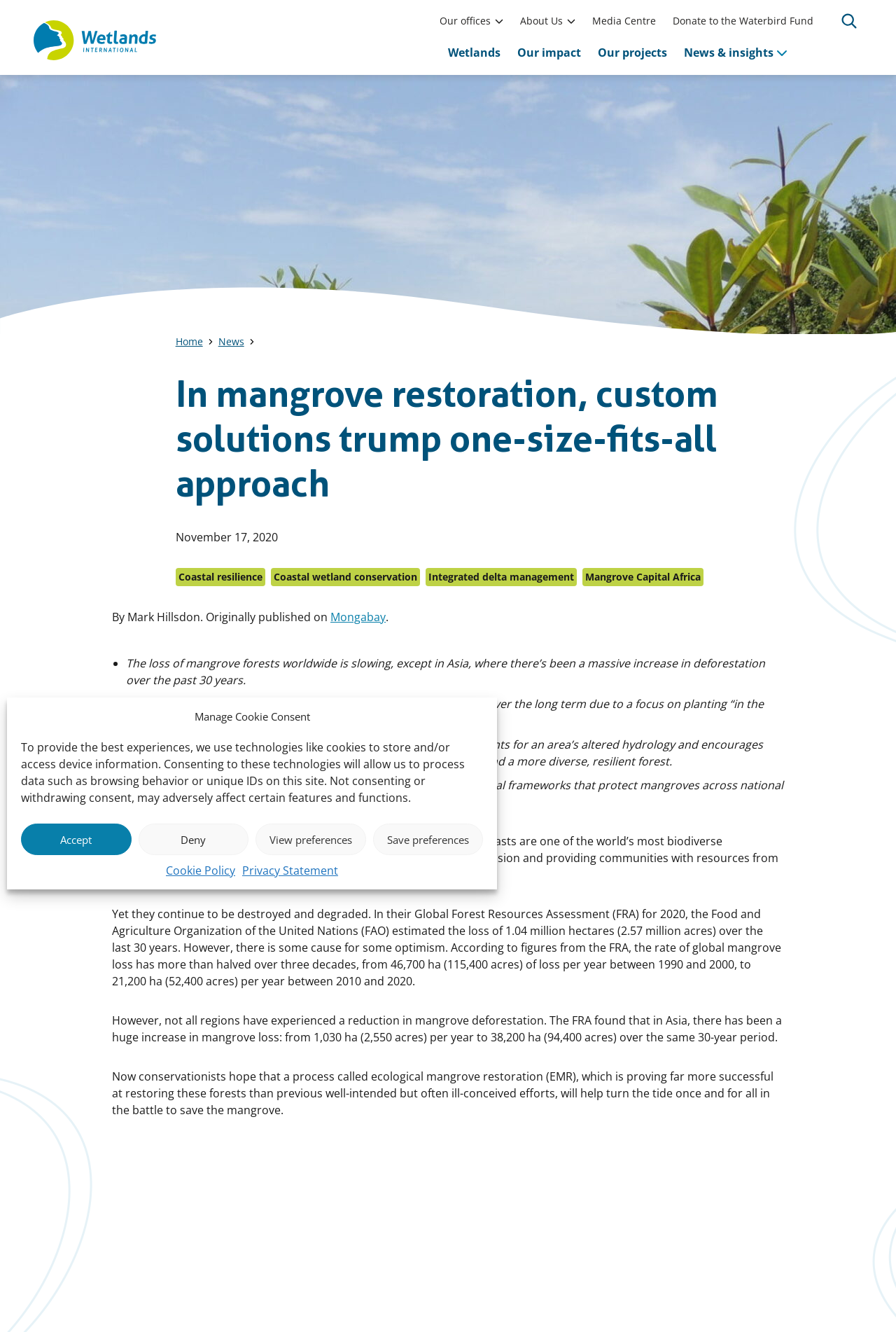What is the text on the button at the top right corner?
Refer to the screenshot and answer in one word or phrase.

Open search form